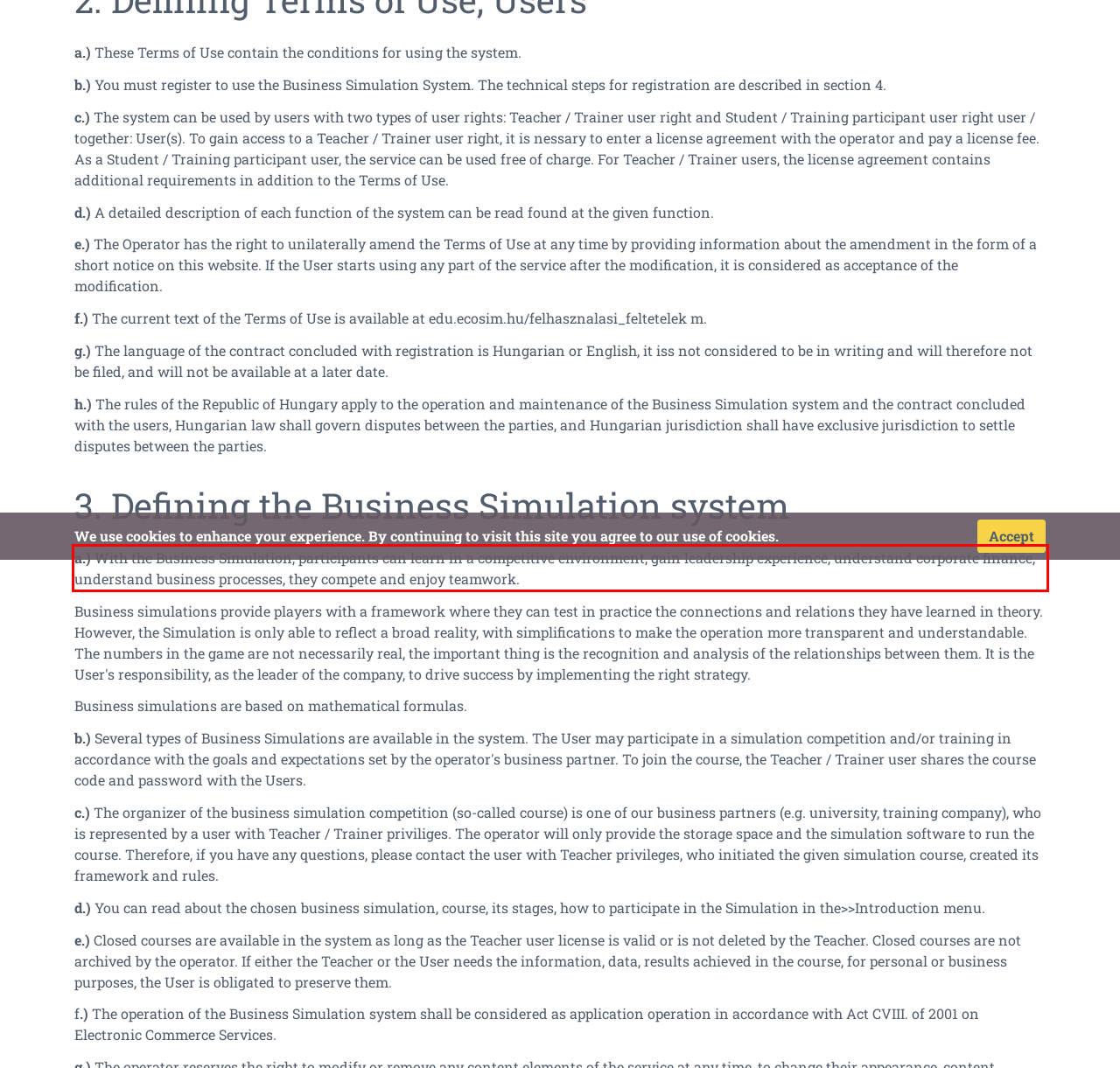Given the screenshot of a webpage, identify the red rectangle bounding box and recognize the text content inside it, generating the extracted text.

a.) With the Business Simulation, participants can learn in a competitive environment, gain leadership experience, understand corporate finance, understand business processes, they compete and enjoy teamwork.